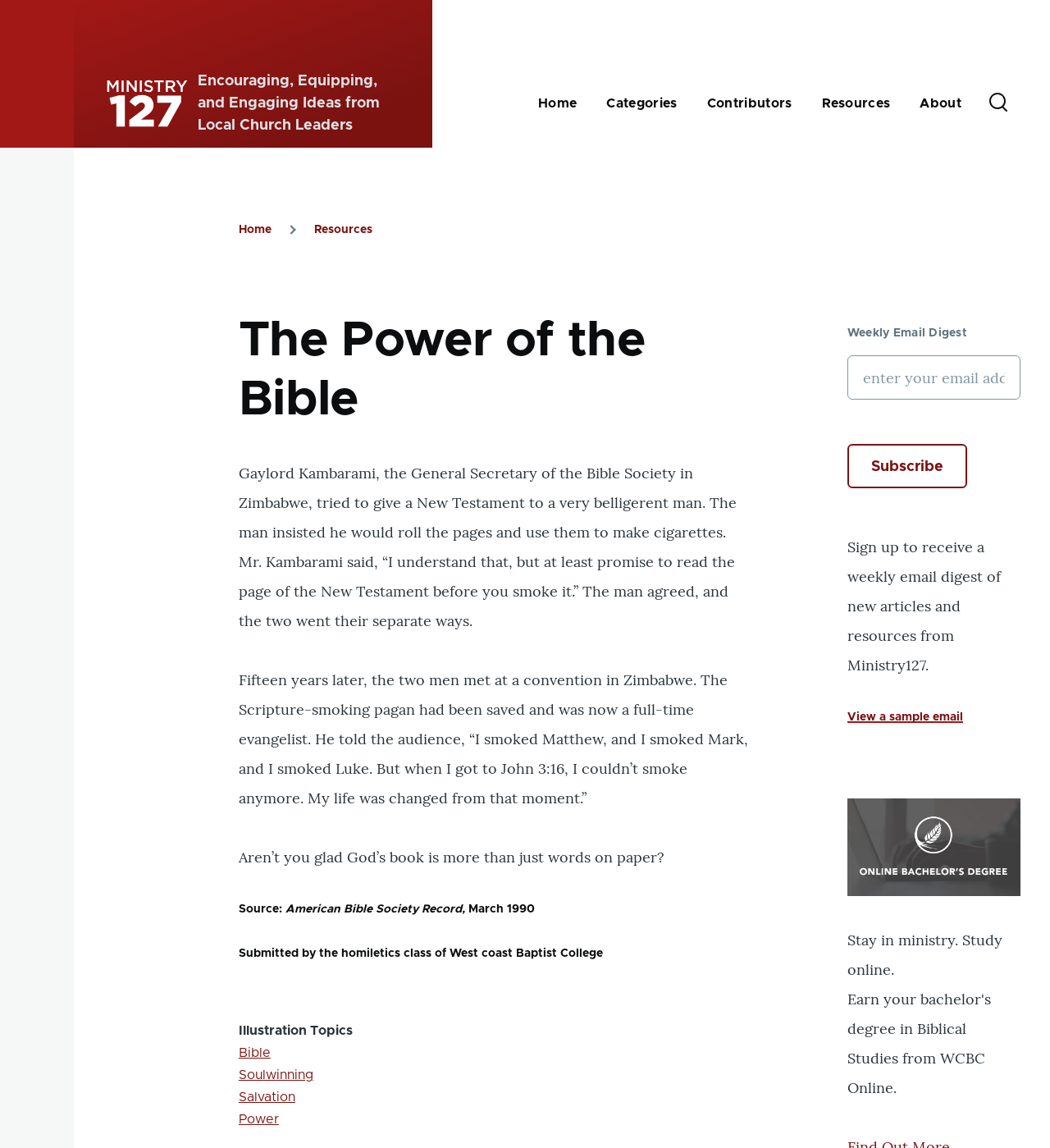Point out the bounding box coordinates of the section to click in order to follow this instruction: "View a sample email".

[0.807, 0.62, 0.917, 0.63]